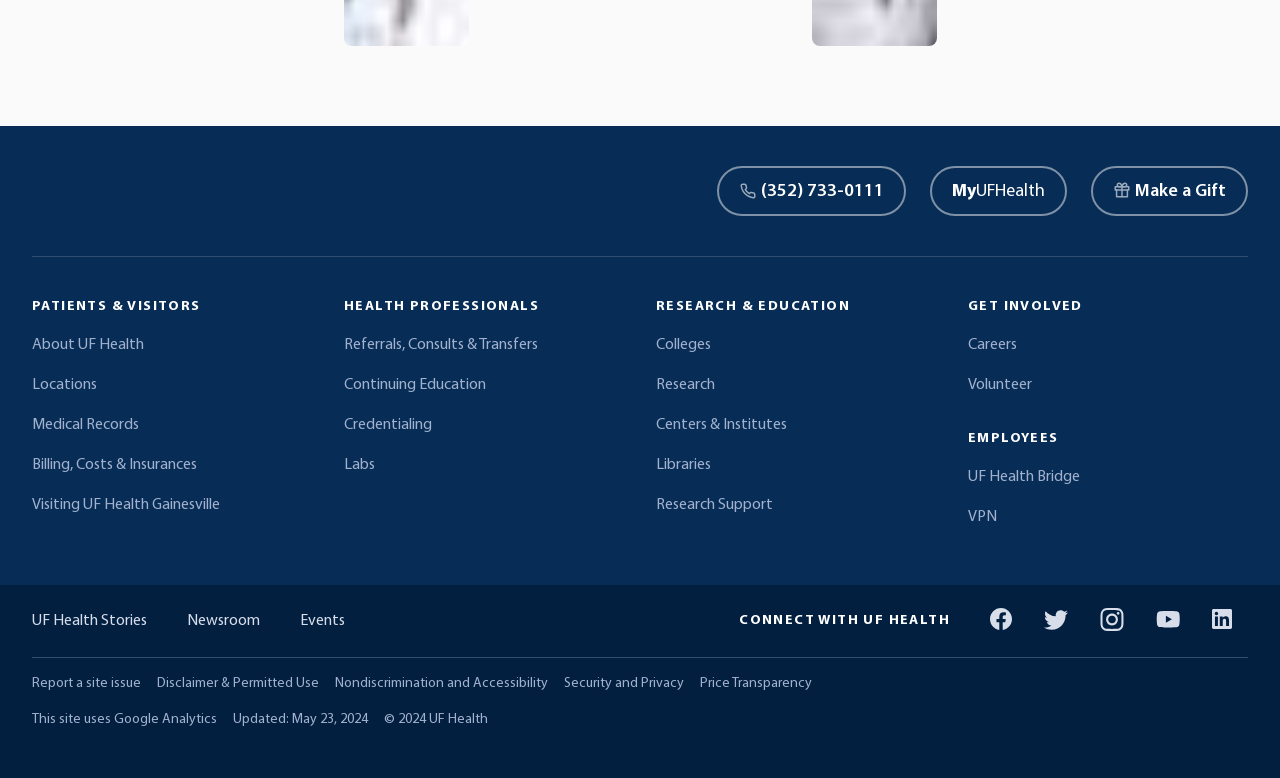How can health professionals refer patients to UF Health?
Please provide a full and detailed response to the question.

In the footer section of the webpage, under the heading 'HEALTH PROFESSIONALS', there is a link 'Referrals, Consults & Transfers' that provides information on how health professionals can refer patients to UF Health.